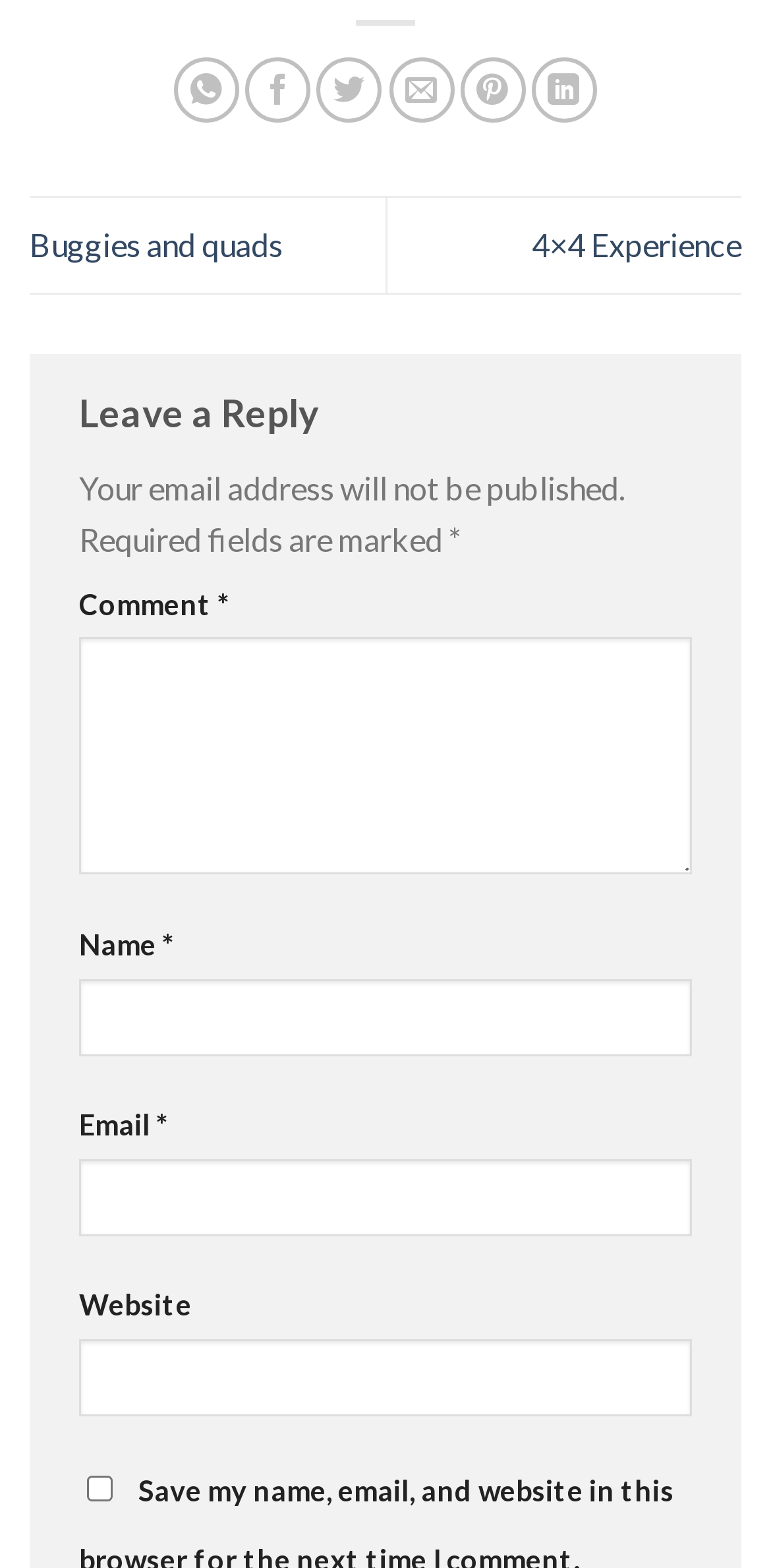What is the topic of the two links below the share options?
Utilize the image to construct a detailed and well-explained answer.

The two links, 'Buggies and quads' and '4×4 Experience', are related to adventure activities, suggesting that the webpage is about outdoor experiences or travel.